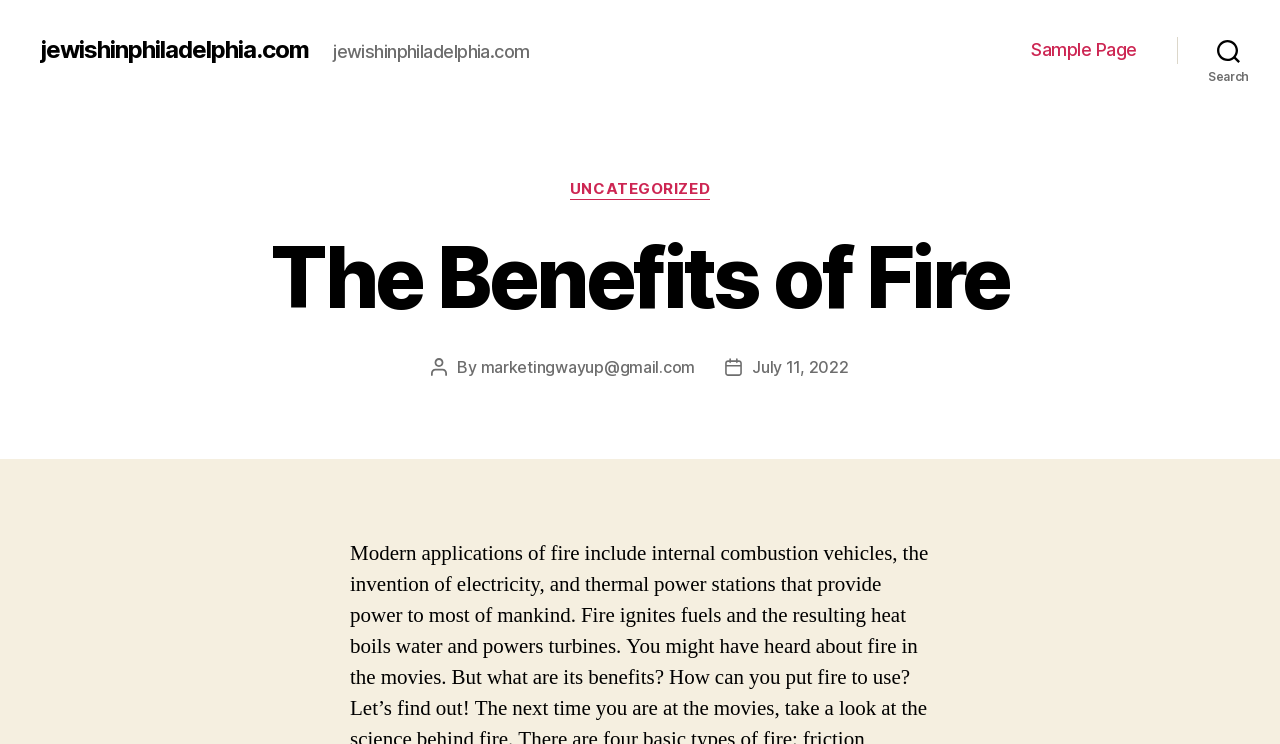What is the category of the post?
Use the image to answer the question with a single word or phrase.

UNCATEGORIZED